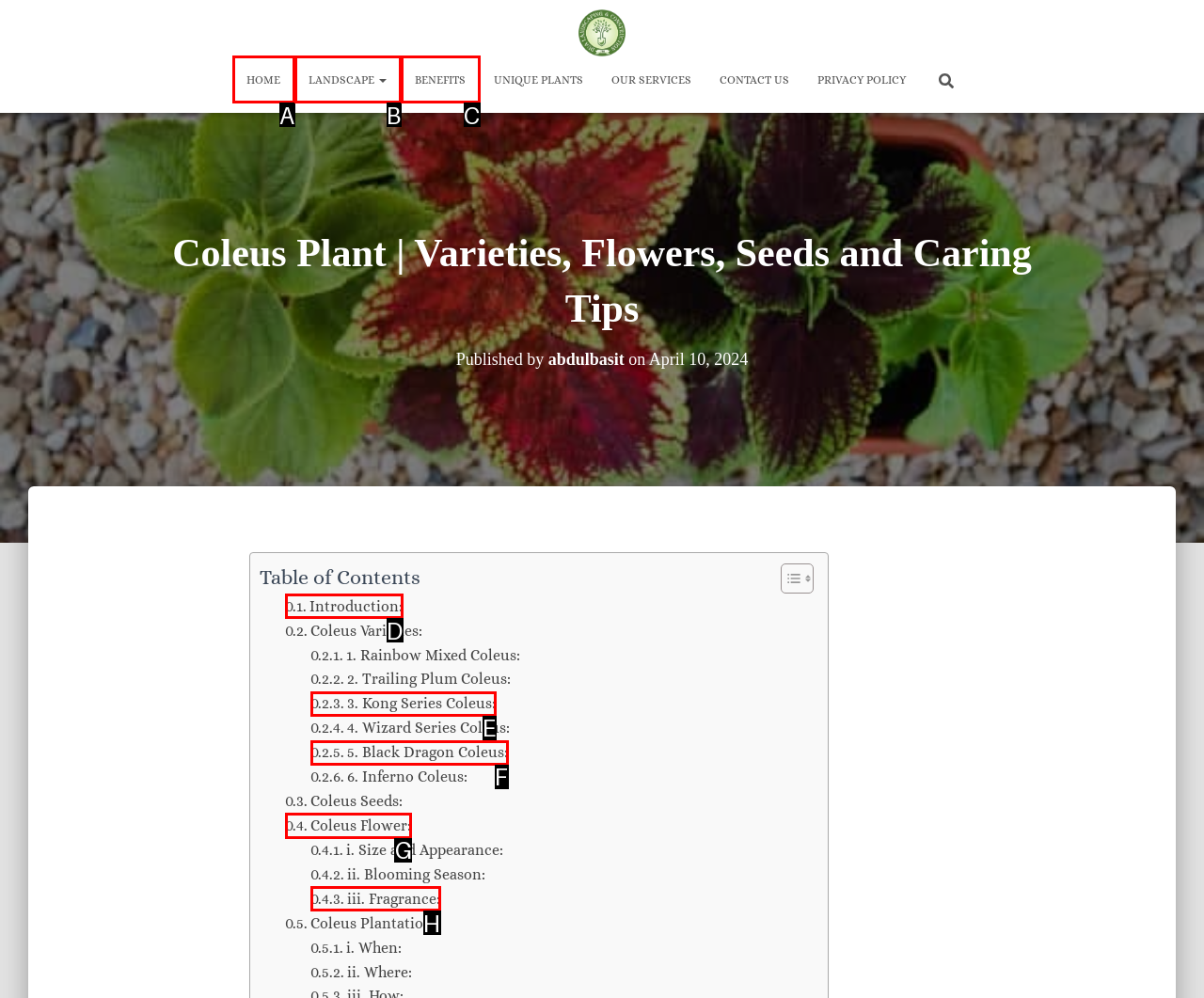Please identify the correct UI element to click for the task: learn about coleus flower Respond with the letter of the appropriate option.

G